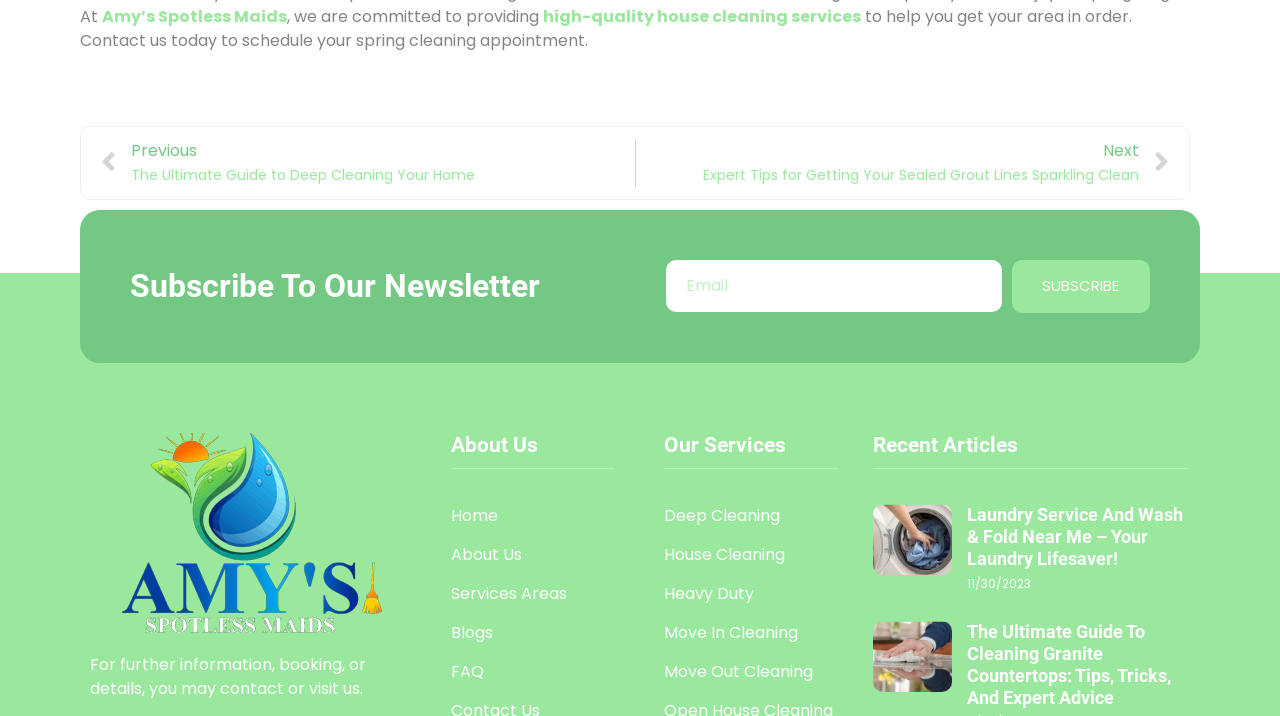What is the purpose of the textbox?
Using the image as a reference, give a one-word or short phrase answer.

Email